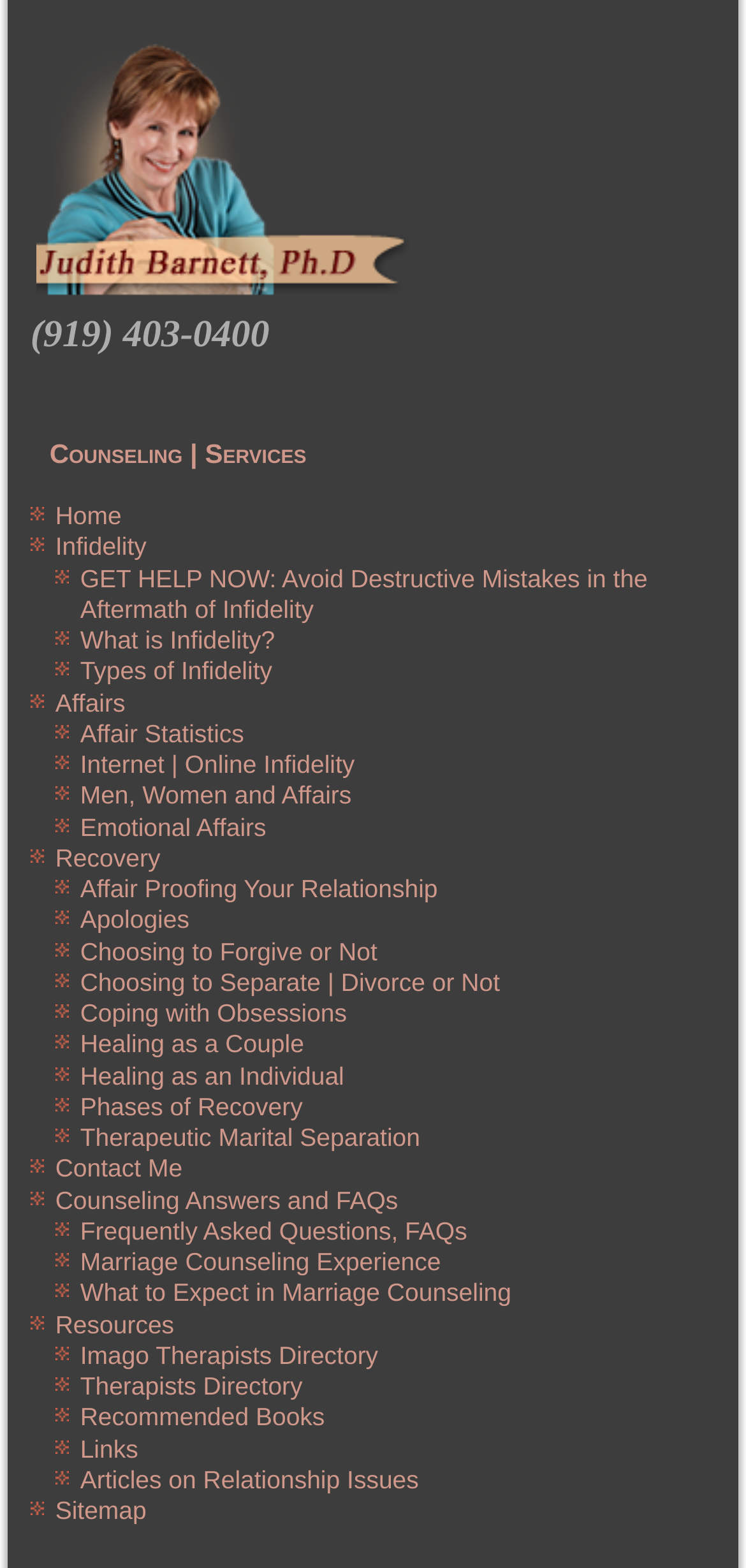Given the webpage screenshot and the description, determine the bounding box coordinates (top-left x, top-left y, bottom-right x, bottom-right y) that define the location of the UI element matching this description: Recovery

[0.074, 0.538, 0.215, 0.556]